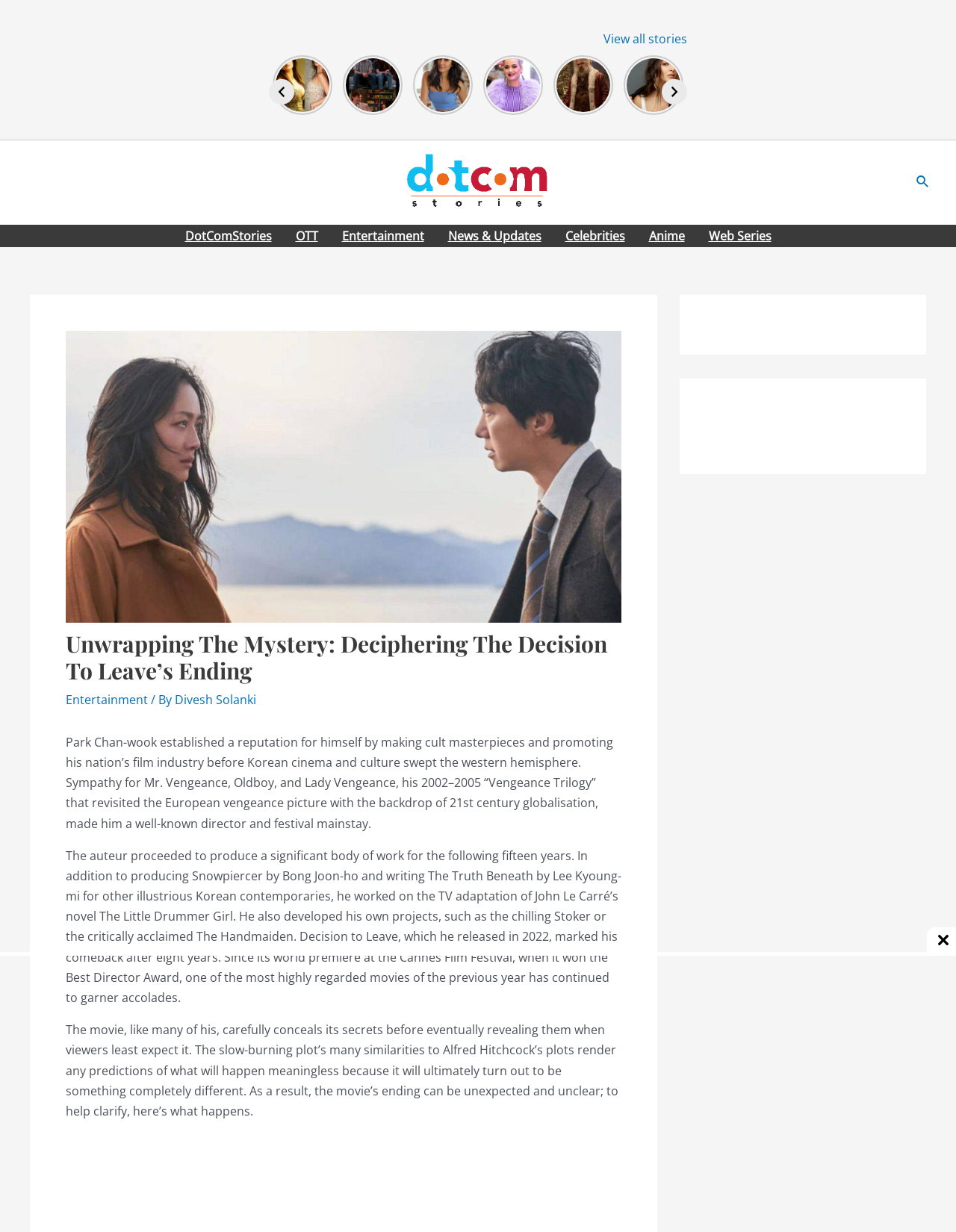Determine the bounding box coordinates of the clickable region to follow the instruction: "Click on the link to read about Palak Tiwari's Bollywood debut".

[0.285, 0.045, 0.348, 0.093]